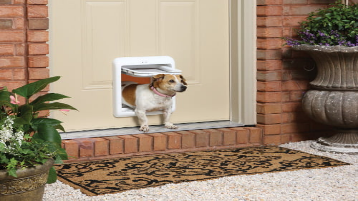Using the information in the image, give a detailed answer to the following question: What surrounds the door?

According to the caption, the door is surrounded by potted plants, which add a touch of greenery to the scene and create a welcoming atmosphere.